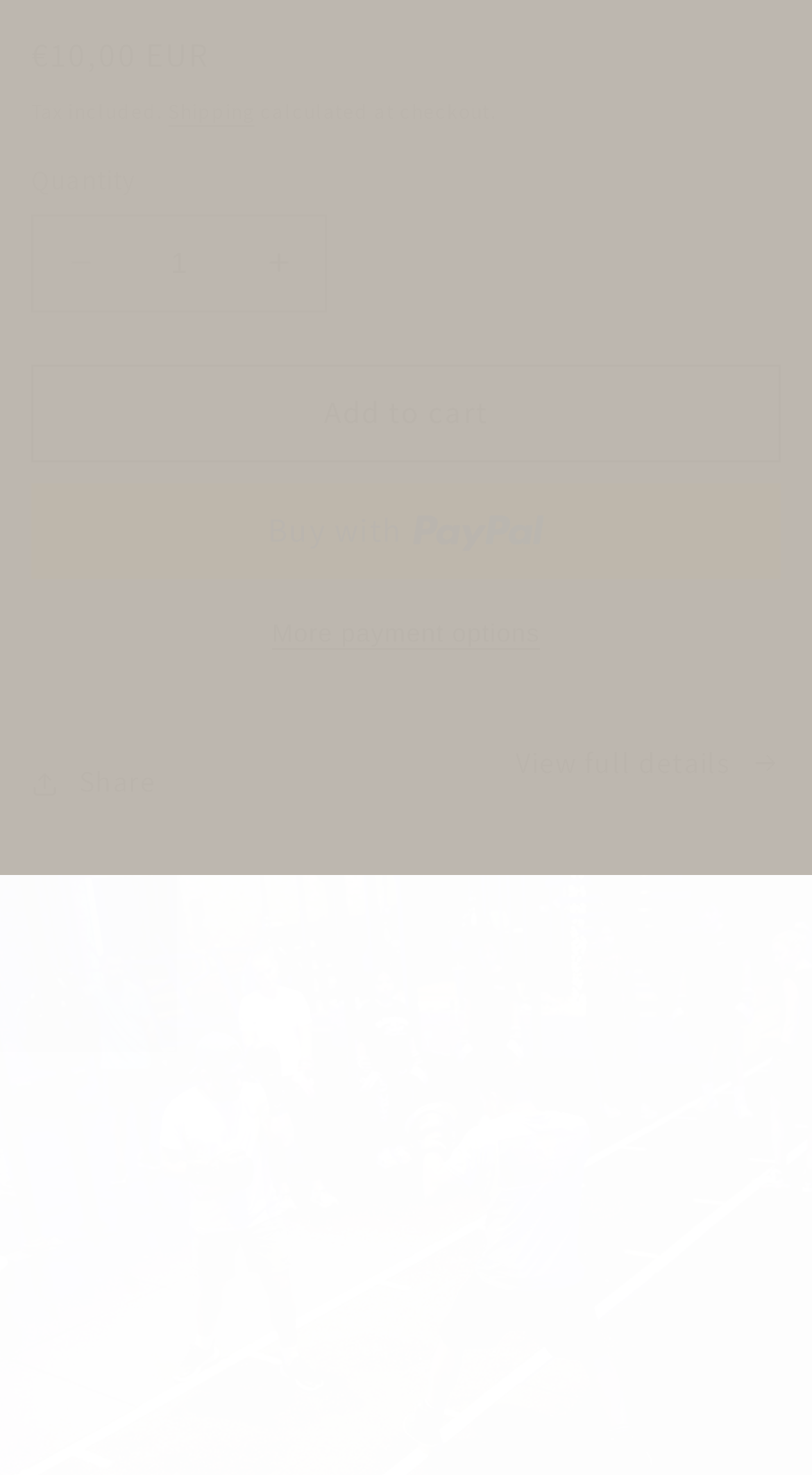Please provide a detailed answer to the question below based on the screenshot: 
Is tax included in the price?

The text 'Tax included.' is displayed near the top of the page, indicating that the price already includes tax.